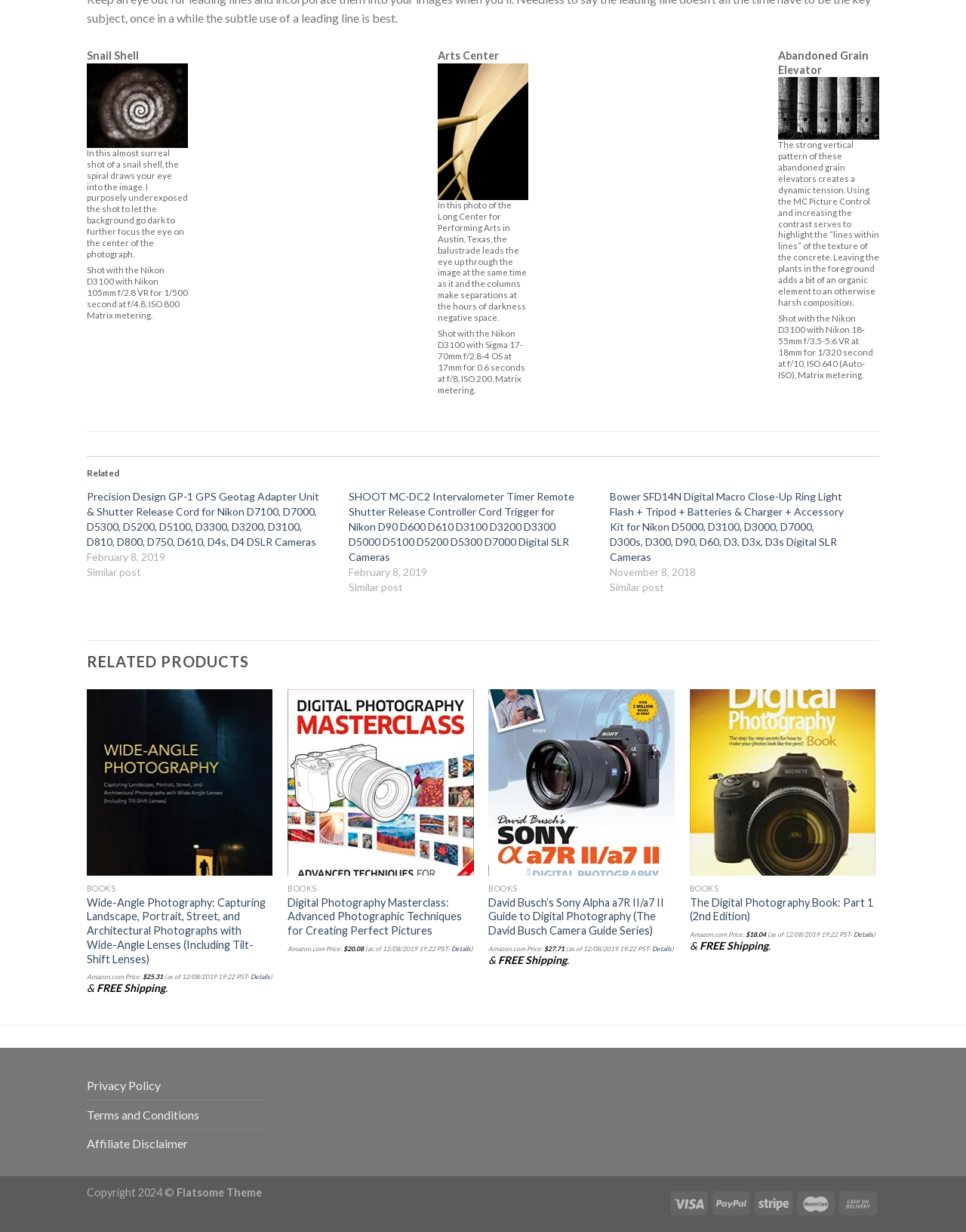Please locate the clickable area by providing the bounding box coordinates to follow this instruction: "Click the 'QUICK VIEW' link".

[0.09, 0.711, 0.282, 0.732]